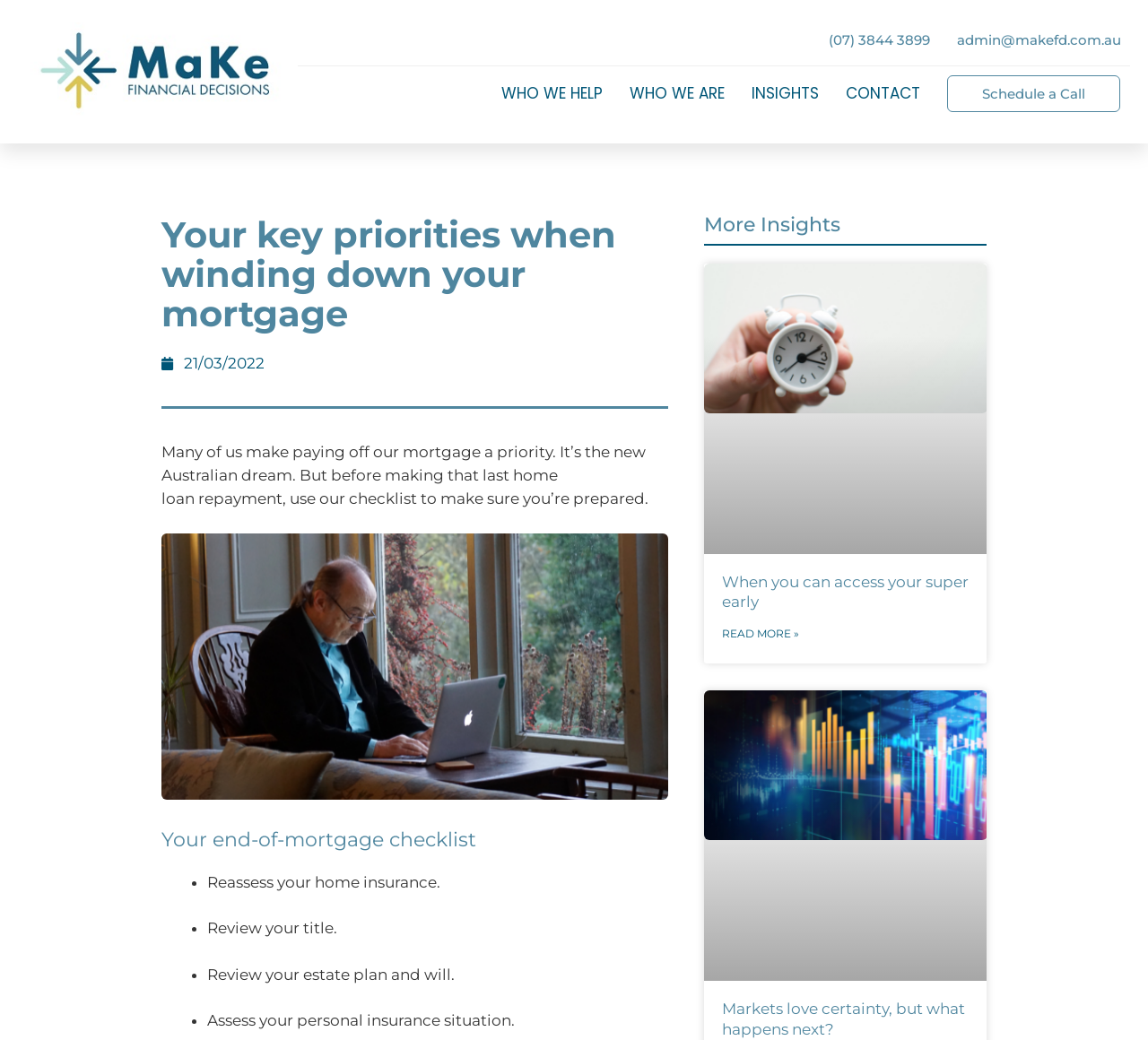Please provide the bounding box coordinates for the element that needs to be clicked to perform the instruction: "Click the 'CONTACT' link". The coordinates must consist of four float numbers between 0 and 1, formatted as [left, top, right, bottom].

[0.729, 0.072, 0.809, 0.107]